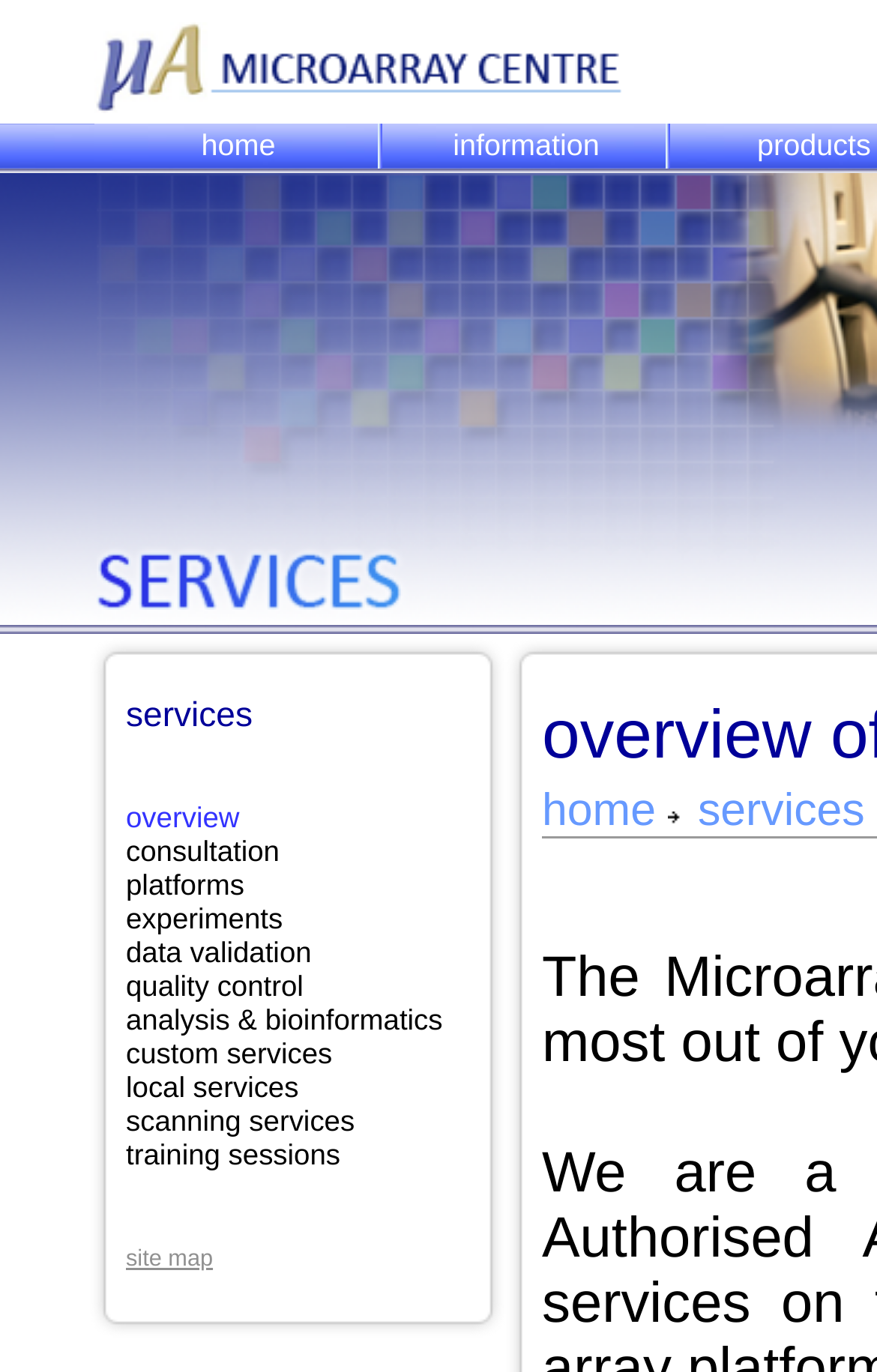Show me the bounding box coordinates of the clickable region to achieve the task as per the instruction: "go to home page".

[0.108, 0.09, 0.436, 0.123]